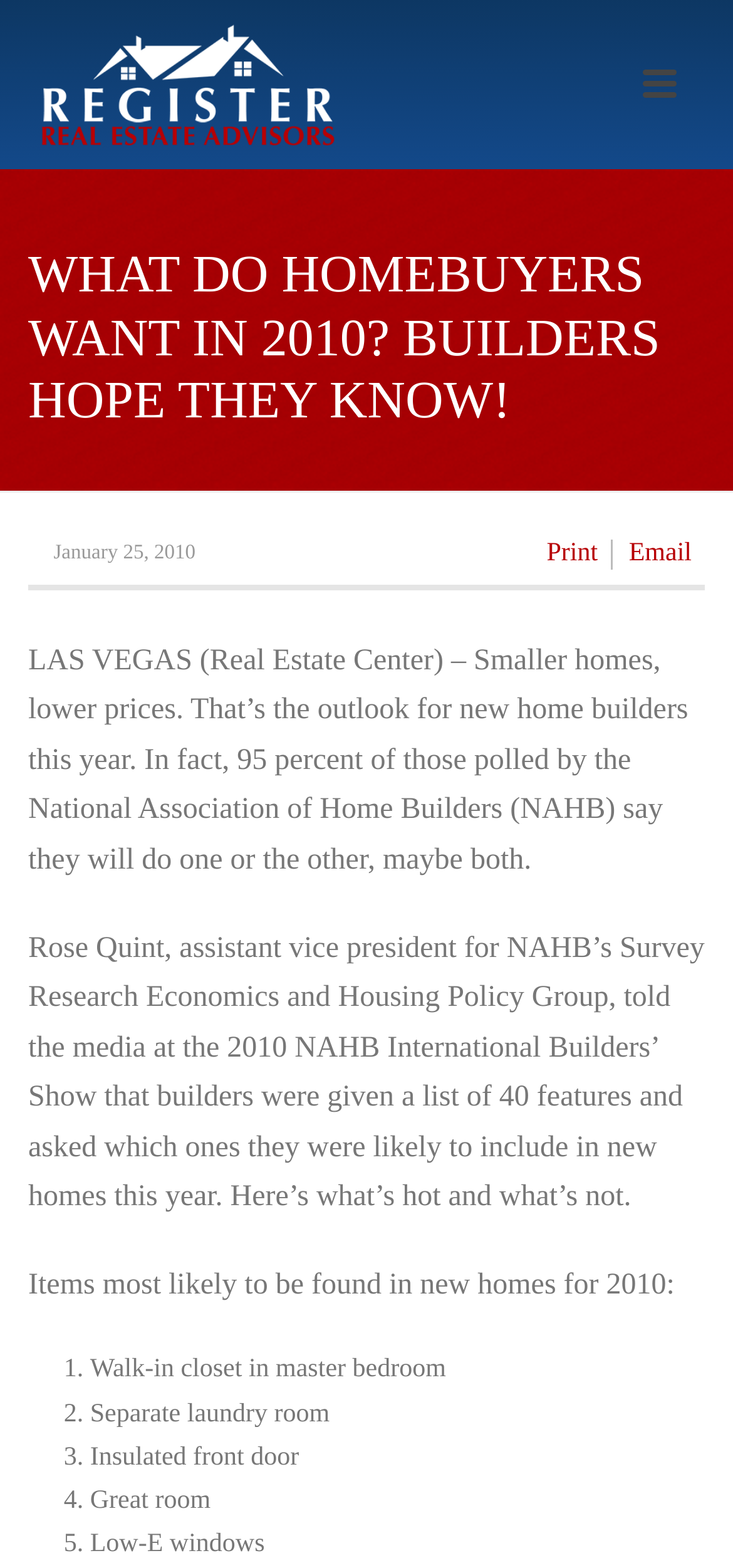Determine the bounding box coordinates of the UI element that matches the following description: "Email". The coordinates should be four float numbers between 0 and 1 in the format [left, top, right, bottom].

[0.858, 0.344, 0.944, 0.363]